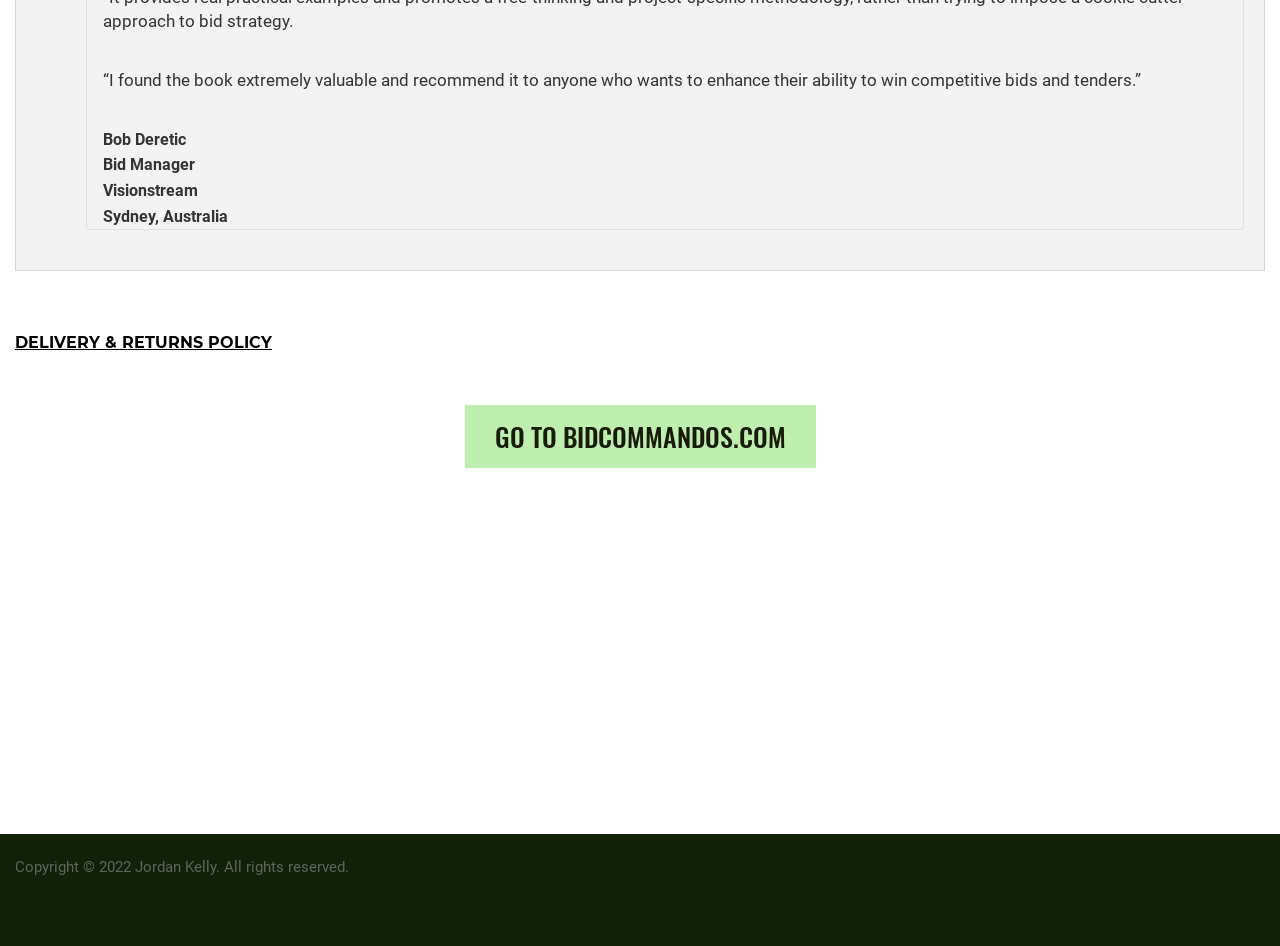What is the policy mentioned at the top of the webpage?
Using the screenshot, give a one-word or short phrase answer.

DELIVERY & RETURNS POLICY